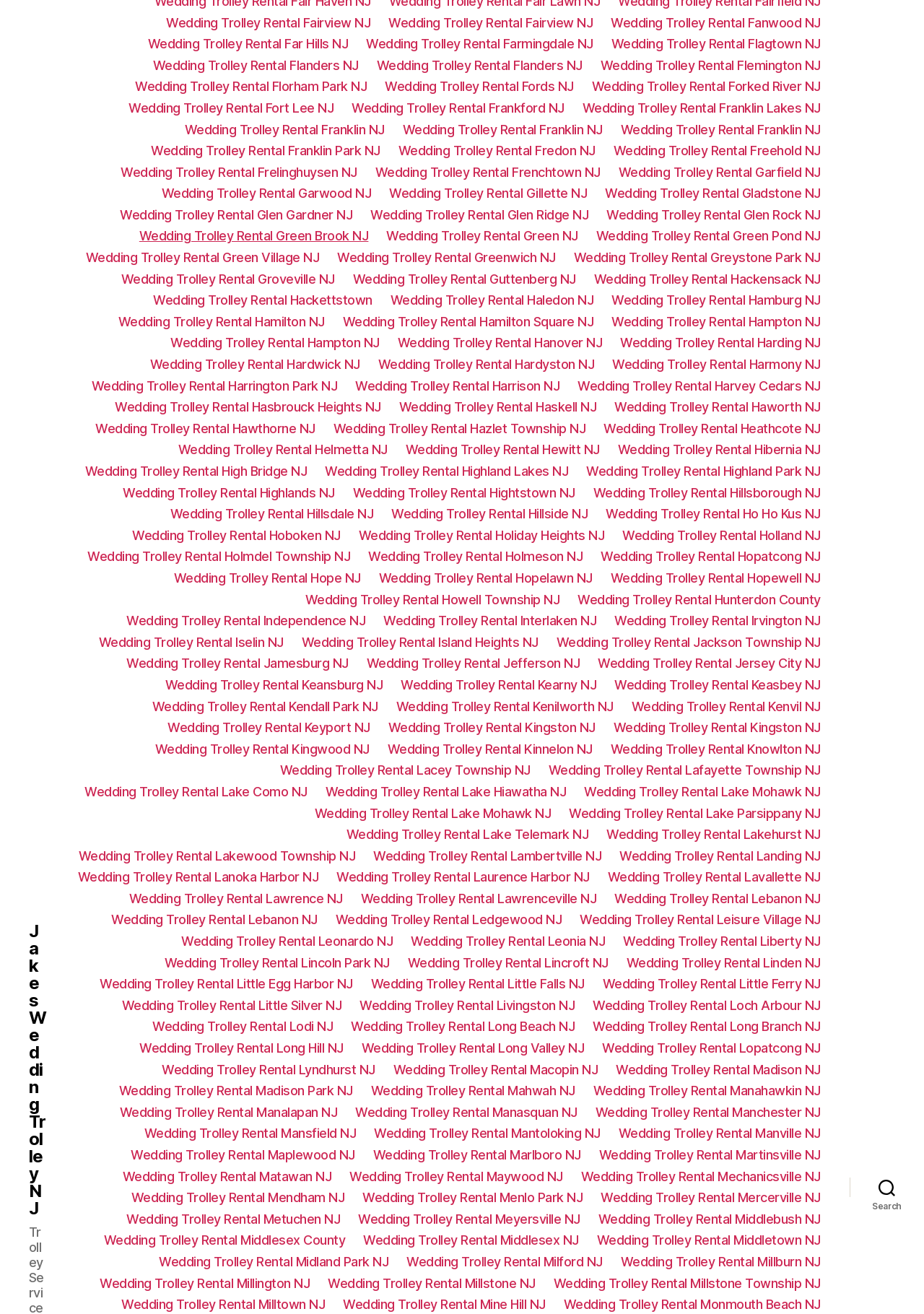Determine the bounding box coordinates for the UI element with the following description: "Jakes Wedding Trolley NJ". The coordinates should be four float numbers between 0 and 1, represented as [left, top, right, bottom].

[0.031, 0.702, 0.049, 0.926]